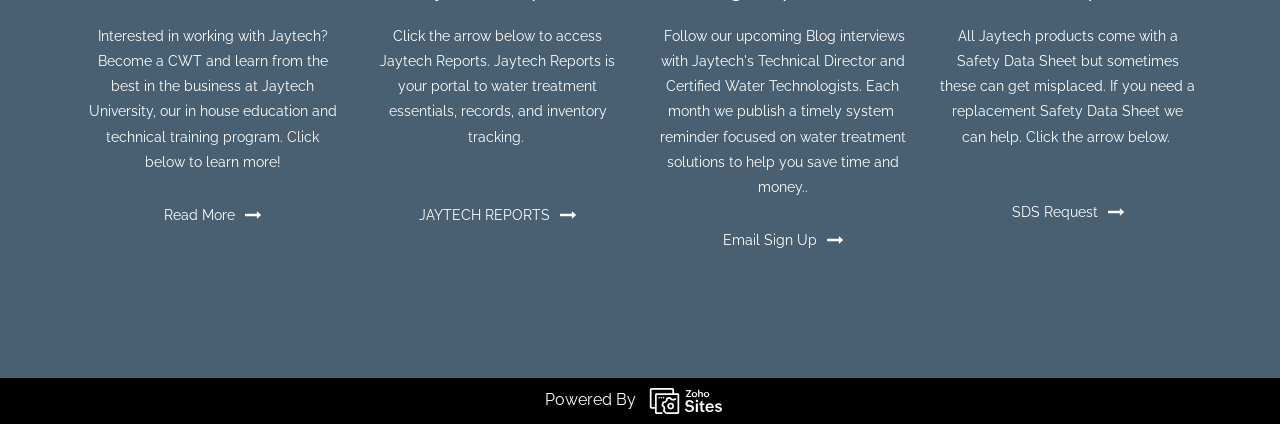Bounding box coordinates are to be given in the format (top-left x, top-left y, bottom-right x, bottom-right y). All values must be floating point numbers between 0 and 1. Provide the bounding box coordinate for the UI element described as: SDS Request

[0.79, 0.452, 0.878, 0.547]